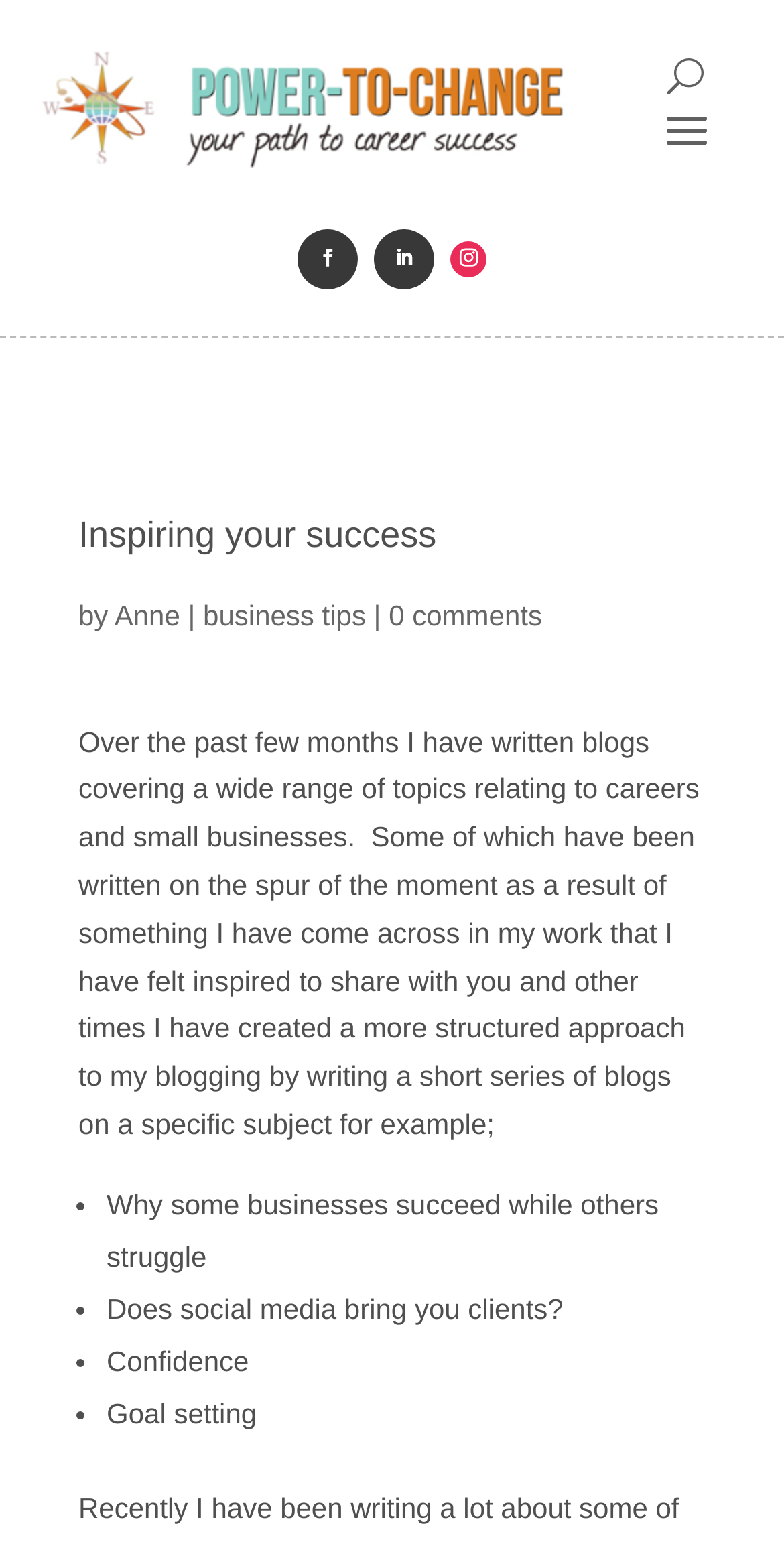Using the element description 0 comments, predict the bounding box coordinates for the UI element. Provide the coordinates in (top-left x, top-left y, bottom-right x, bottom-right y) format with values ranging from 0 to 1.

[0.496, 0.387, 0.691, 0.408]